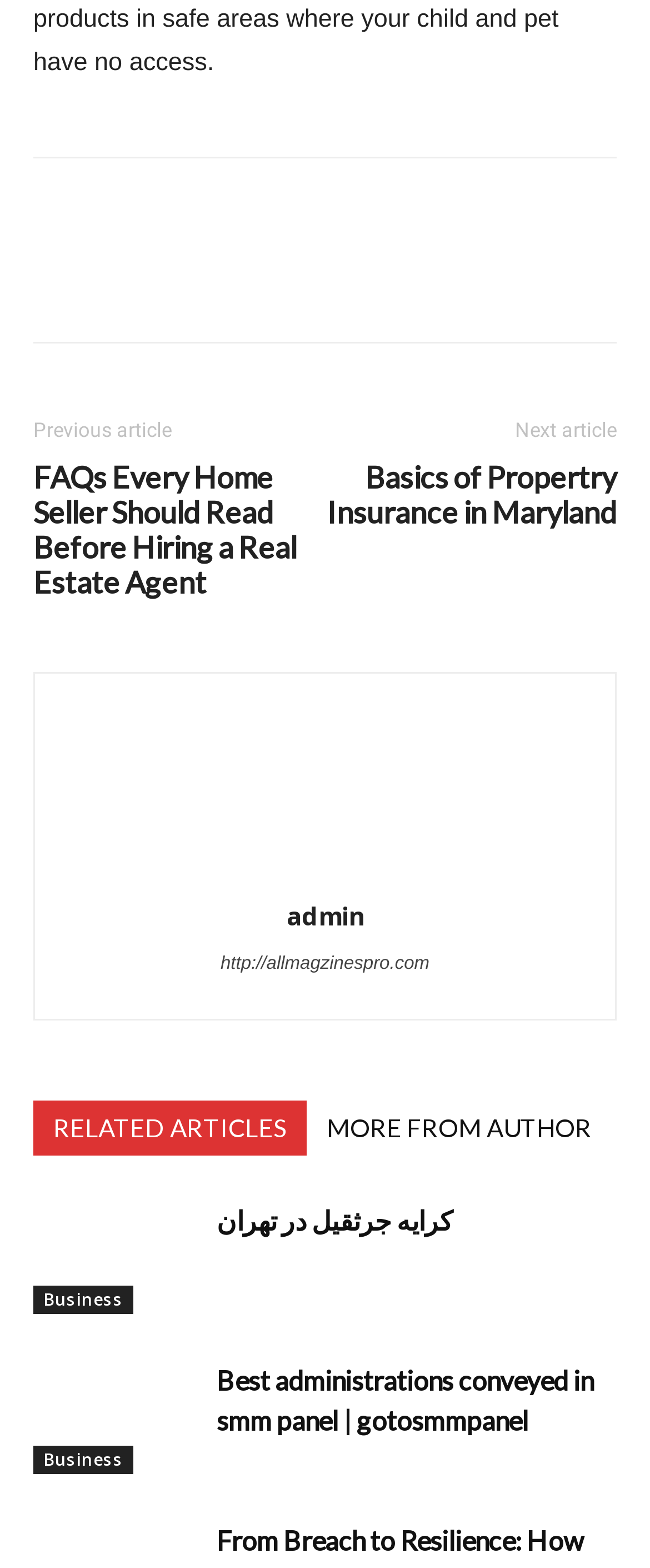Predict the bounding box coordinates of the area that should be clicked to accomplish the following instruction: "Click on the 'Basics of Propertry Insurance in Maryland' link". The bounding box coordinates should consist of four float numbers between 0 and 1, i.e., [left, top, right, bottom].

[0.5, 0.293, 0.949, 0.338]